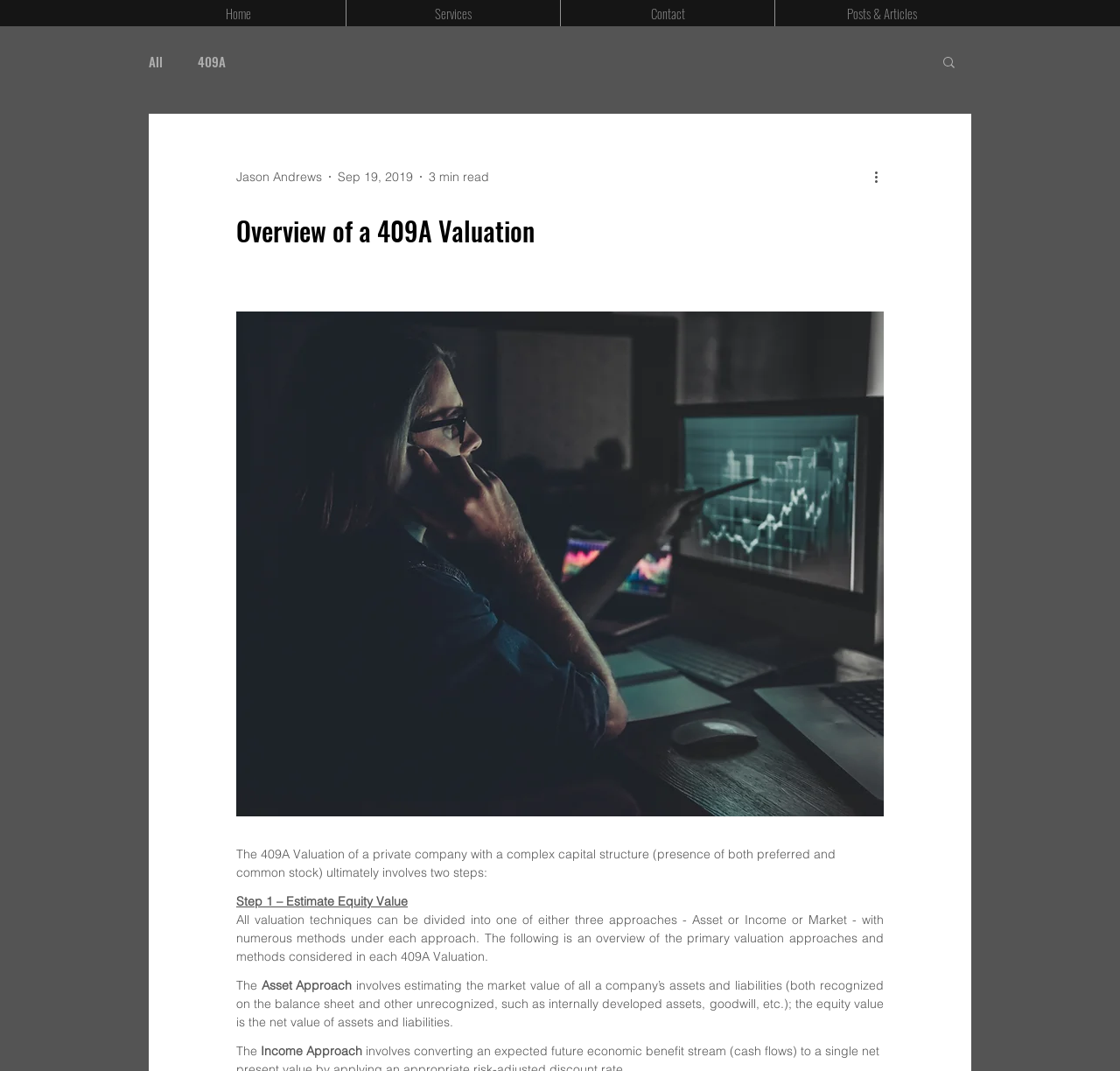Given the element description Posts & Articles, identify the bounding box coordinates for the UI element on the webpage screenshot. The format should be (top-left x, top-left y, bottom-right x, bottom-right y), with values between 0 and 1.

[0.692, 0.0, 0.883, 0.025]